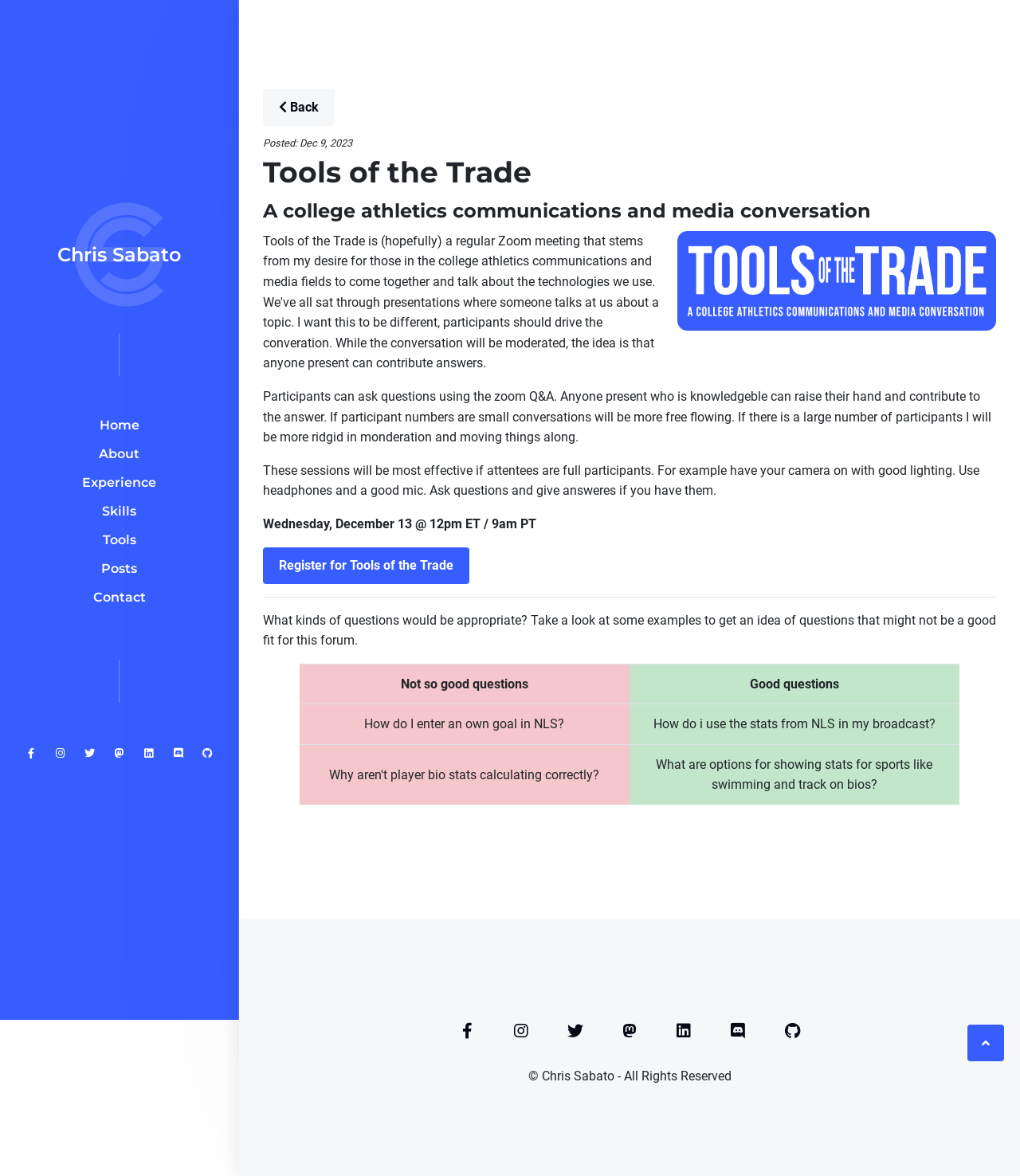Give a one-word or phrase response to the following question: How many columns are present in the table in the 'Tools of the Trade' section?

2